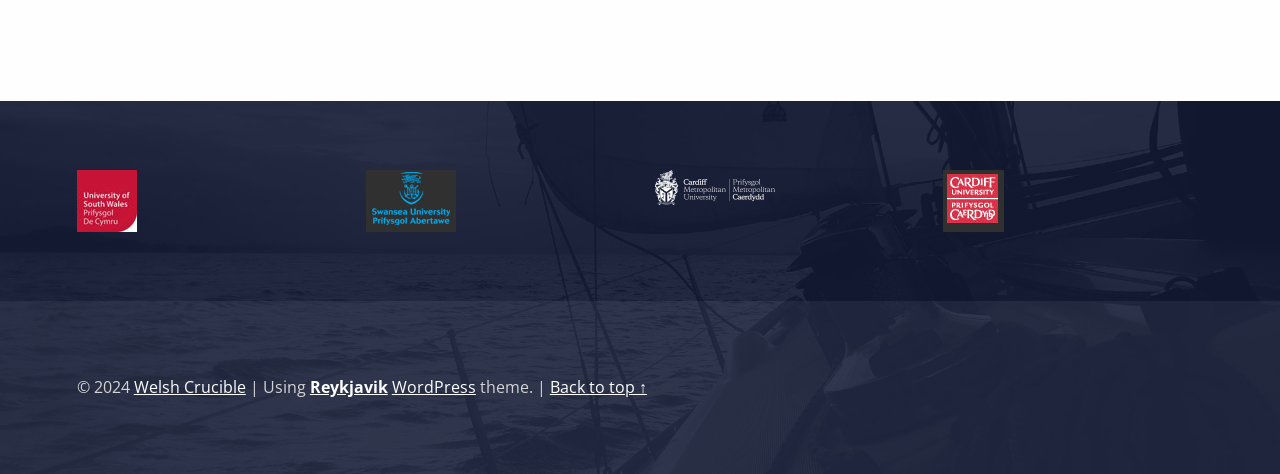What is the purpose of the 'Back to top ↑' link?
Please answer the question as detailed as possible.

I inferred the purpose of the 'Back to top ↑' link by its text and location in the footer section, which suggests that it allows users to quickly scroll back to the top of the page.